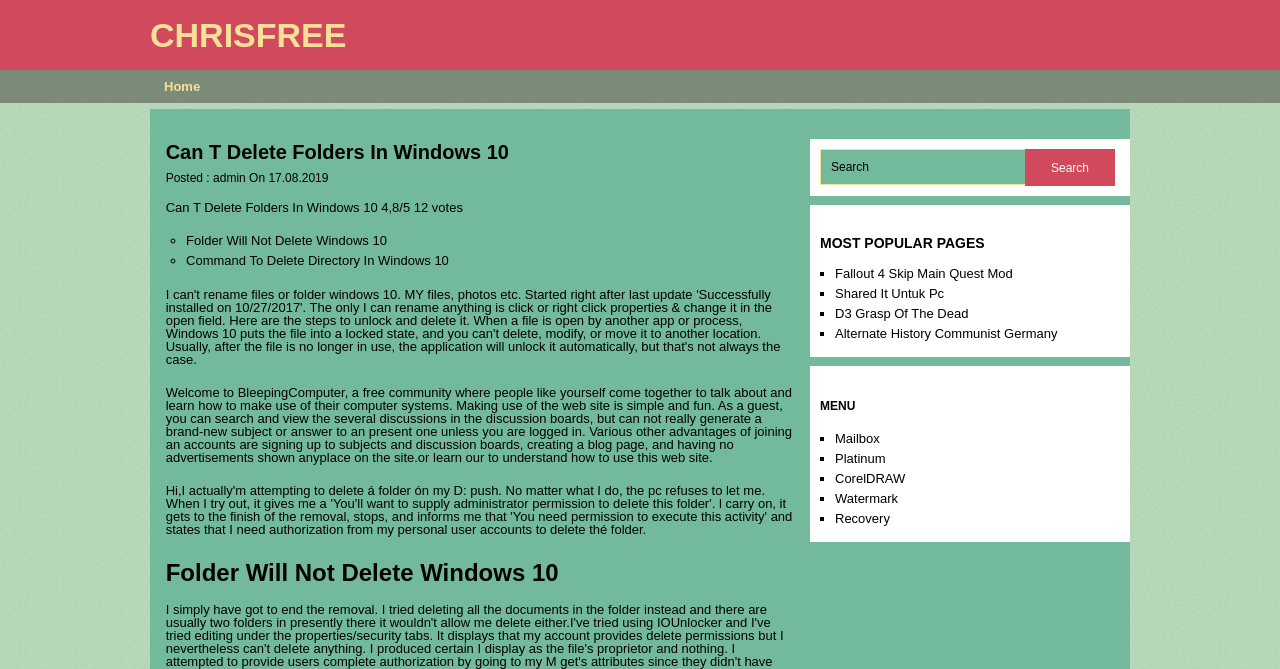Could you determine the bounding box coordinates of the clickable element to complete the instruction: "Go to Mailbox"? Provide the coordinates as four float numbers between 0 and 1, i.e., [left, top, right, bottom].

[0.652, 0.644, 0.687, 0.667]